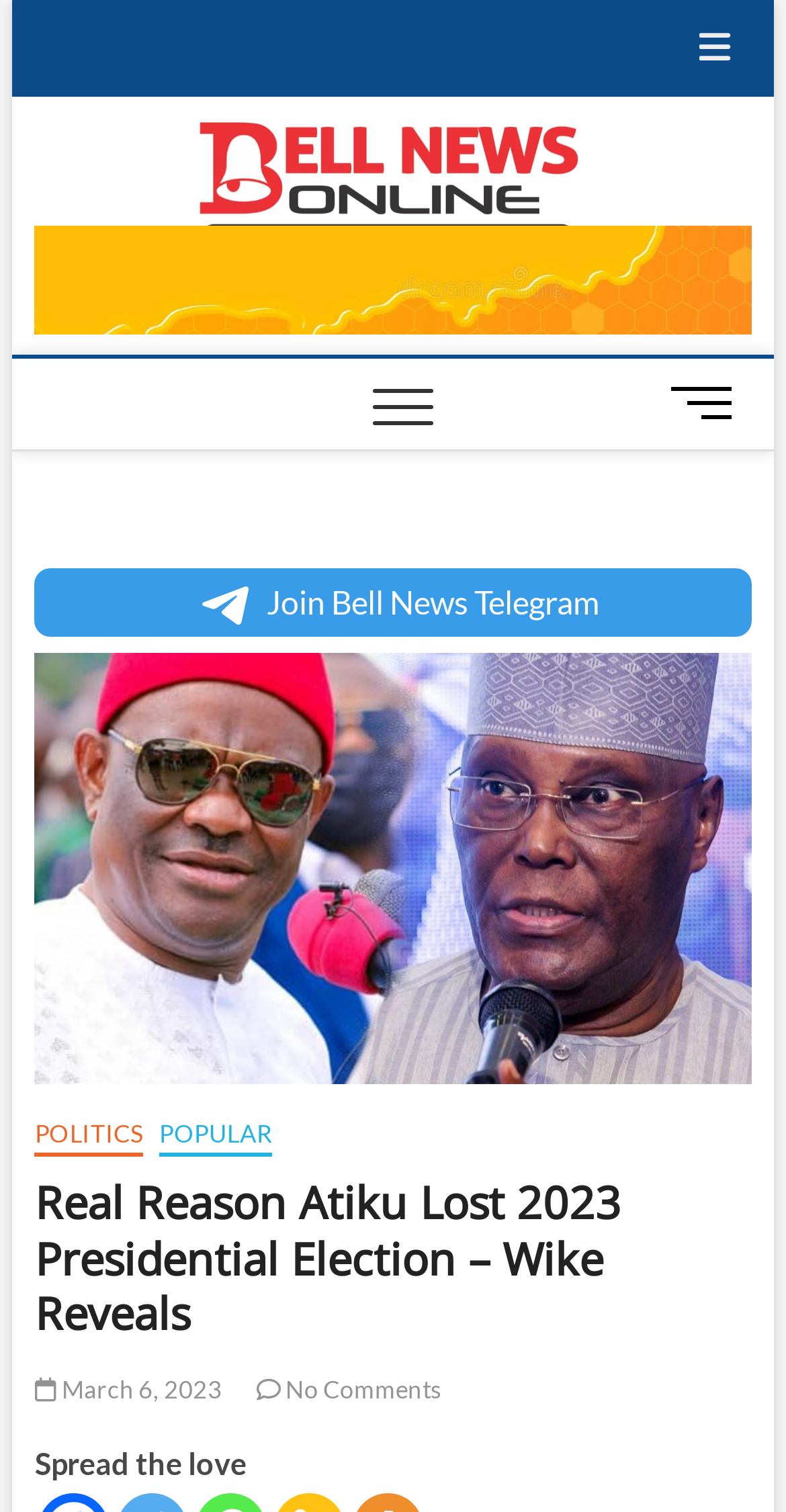Determine the bounding box coordinates of the section to be clicked to follow the instruction: "Join Bell News Telegram". The coordinates should be given as four float numbers between 0 and 1, formatted as [left, top, right, bottom].

[0.044, 0.375, 0.956, 0.421]